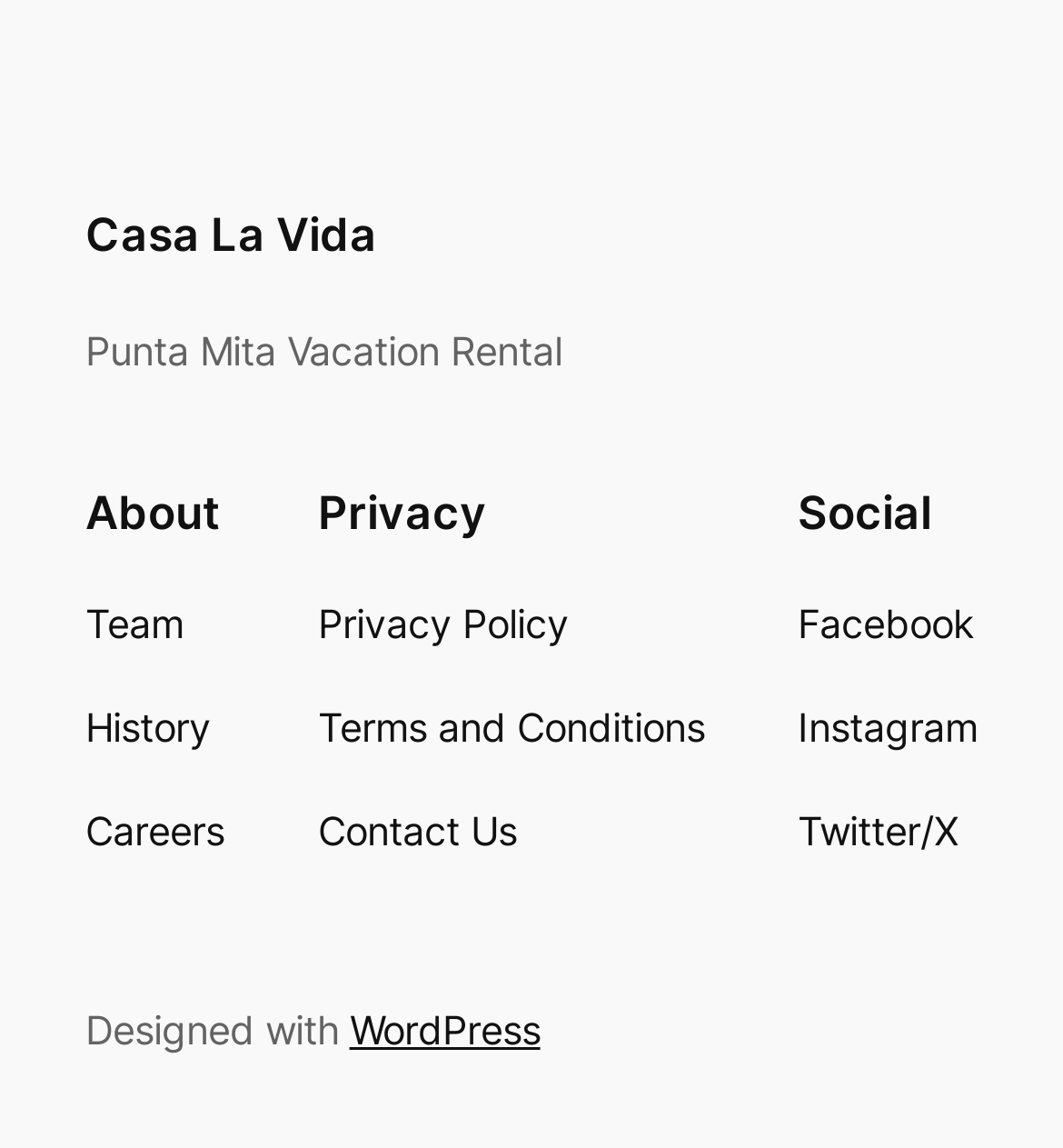Provide a short answer to the following question with just one word or phrase: What are the three main sections on the page?

About, Privacy, Social